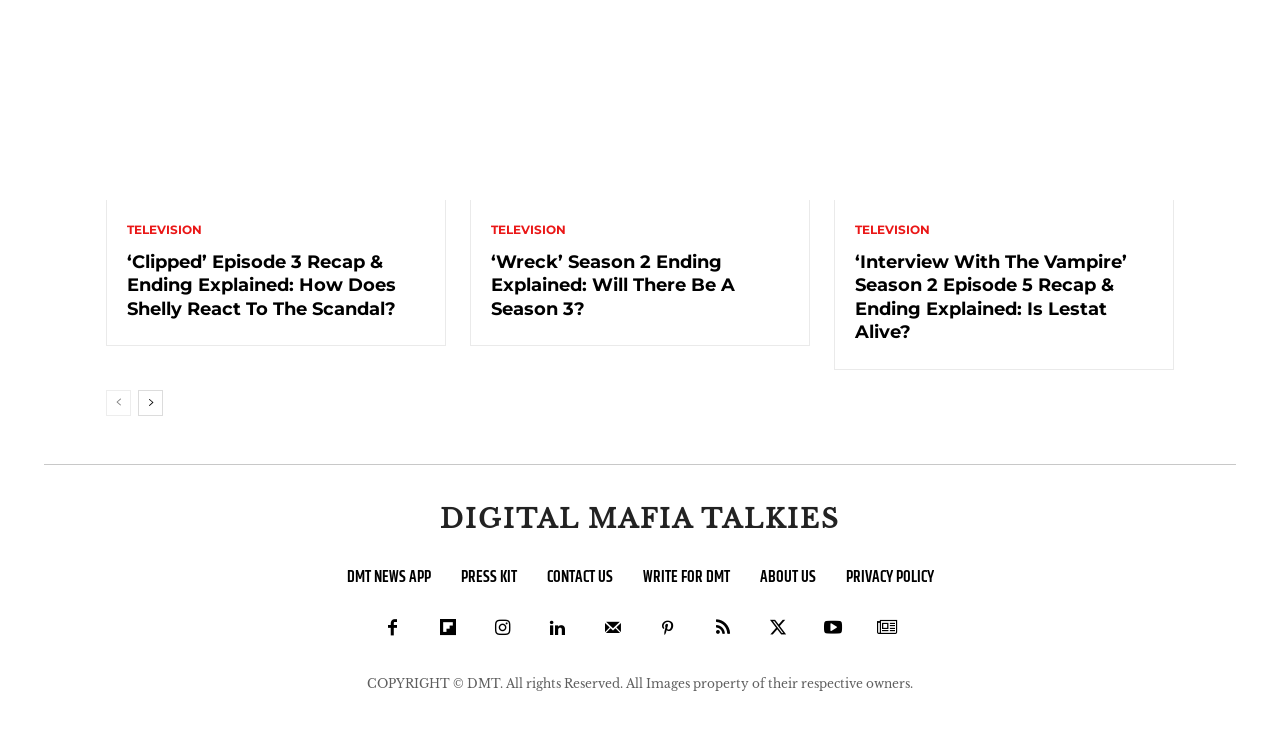Identify the bounding box coordinates for the element you need to click to achieve the following task: "Go to the next page". The coordinates must be four float values ranging from 0 to 1, formatted as [left, top, right, bottom].

[0.108, 0.529, 0.127, 0.565]